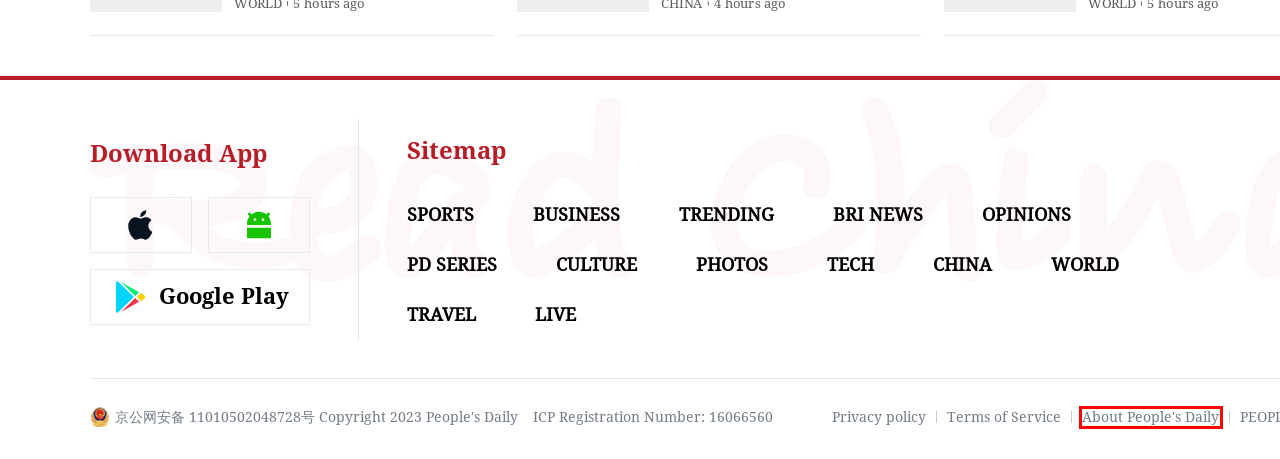You have a screenshot showing a webpage with a red bounding box around a UI element. Choose the webpage description that best matches the new page after clicking the highlighted element. Here are the options:
A. ‎People's Daily-News from China on the App Store
B. 全国互联网安全管理平台
C. About Us
D. People's Daily官方下载-People's Daily app 最新版本免费下载-应用宝官网
E. Privacy policy
F. People's Daily English language App - Homepage - Breaking News, China News, World News and Video
G. People's Daily
H. About PeopleDaily

H